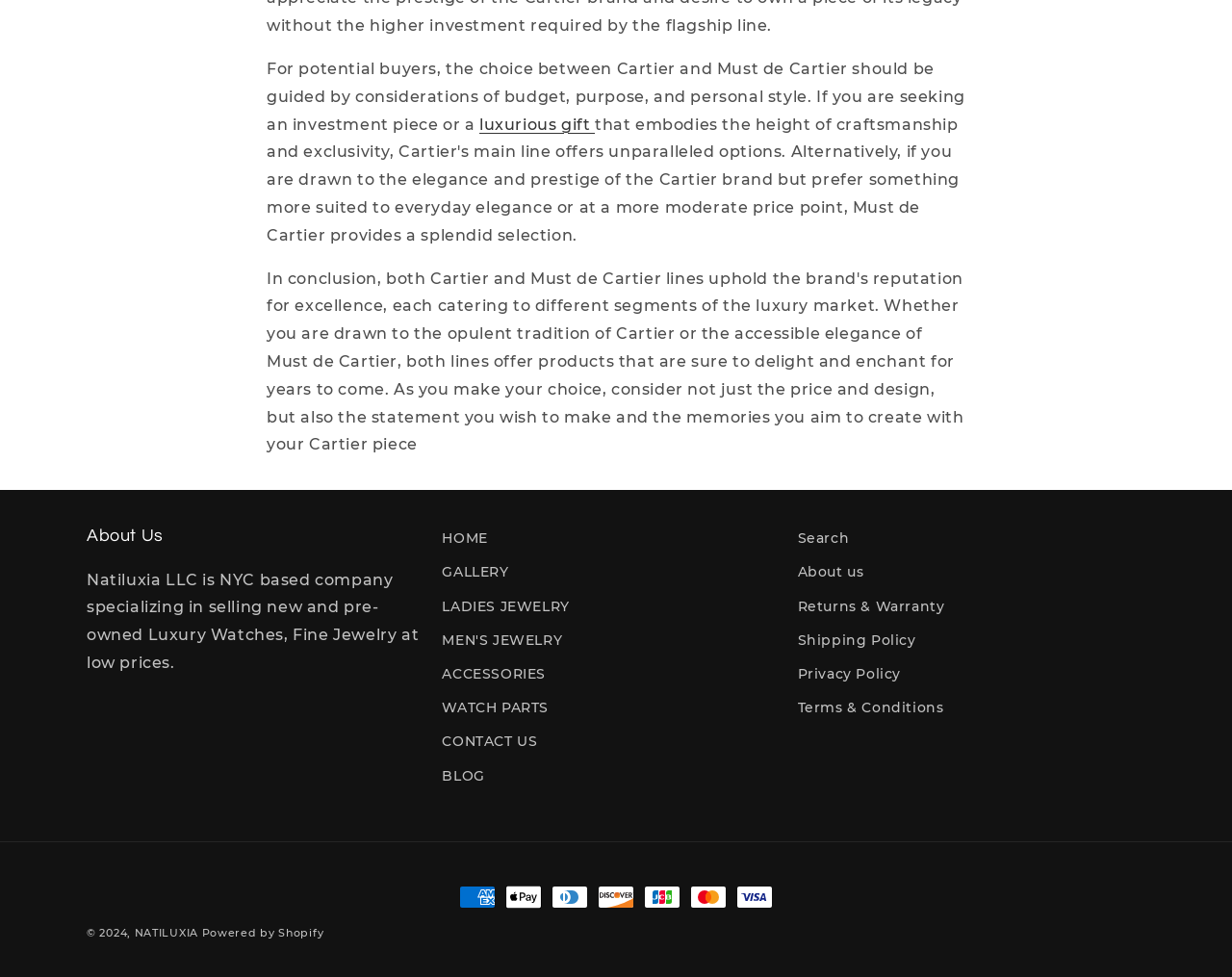What payment methods are accepted?
From the details in the image, provide a complete and detailed answer to the question.

The images with IDs 582-588 represent different payment methods, including American Express, Apple Pay, Diners Club, Discover, JCB, Mastercard, and Visa, indicating that these payment methods are accepted.